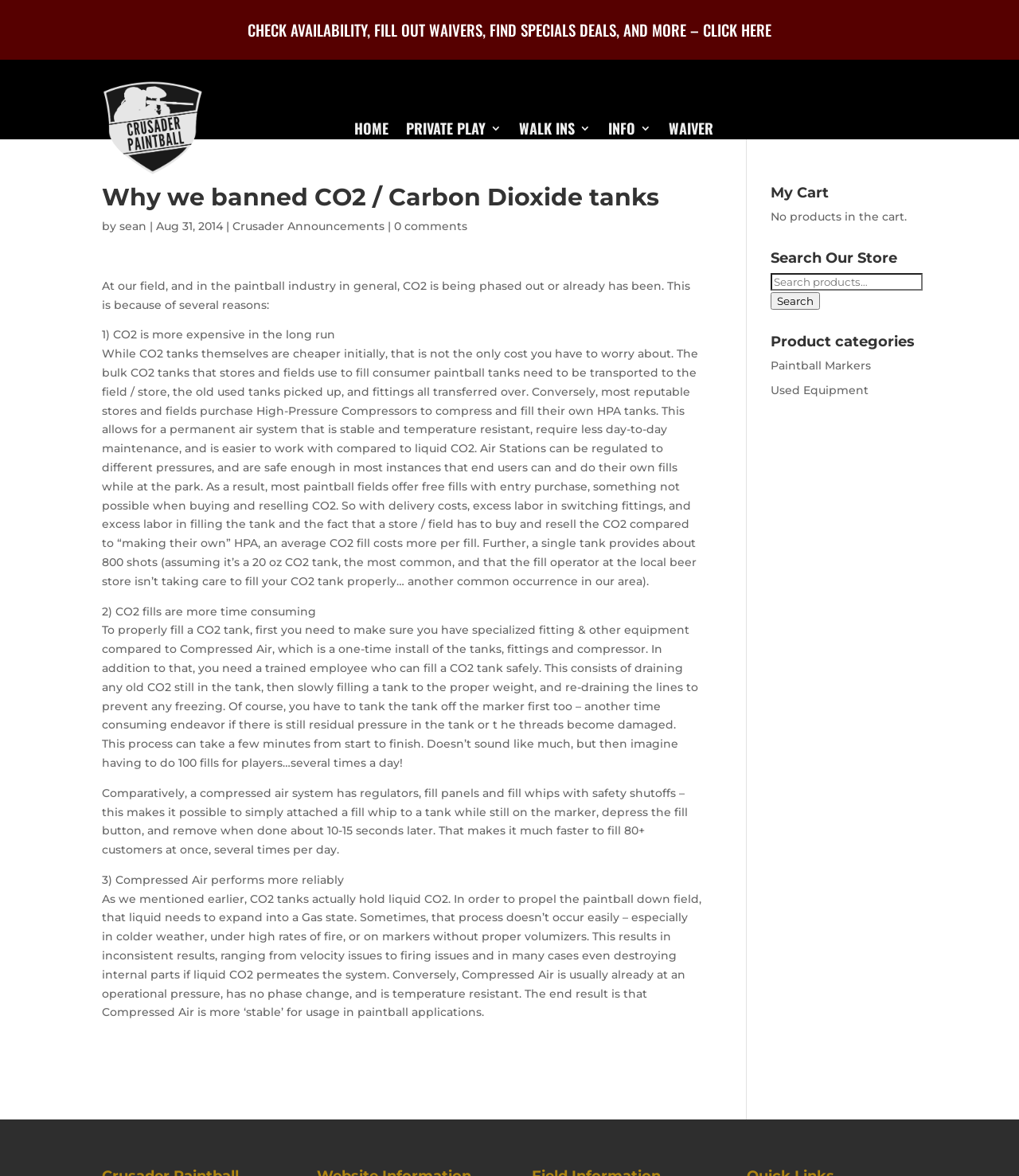What is the primary heading on this webpage?

Why we banned CO2 / Carbon Dioxide tanks